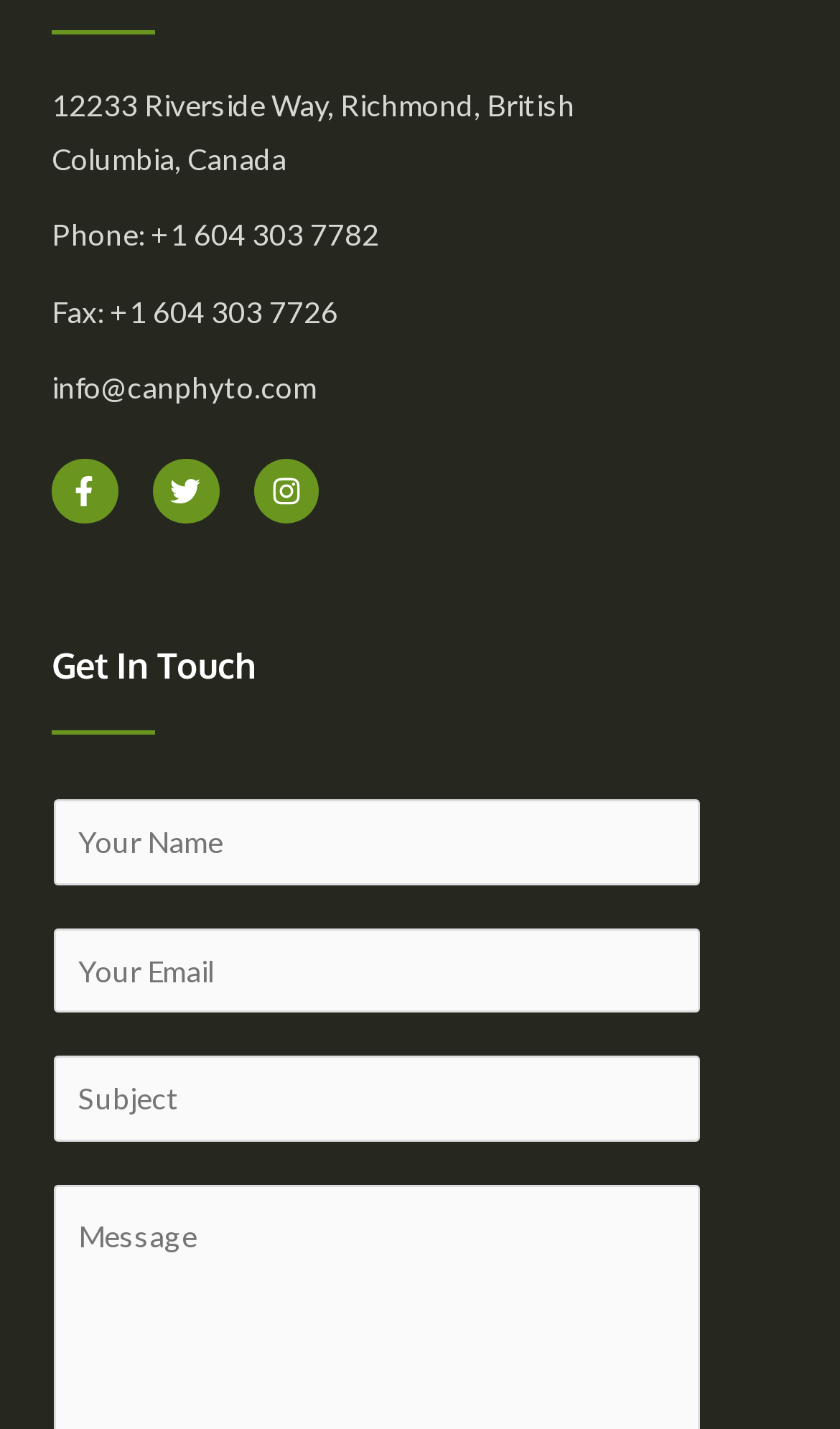Provide your answer to the question using just one word or phrase: What is the address of the company?

12233 Riverside Way, Richmond, British Columbia, Canada